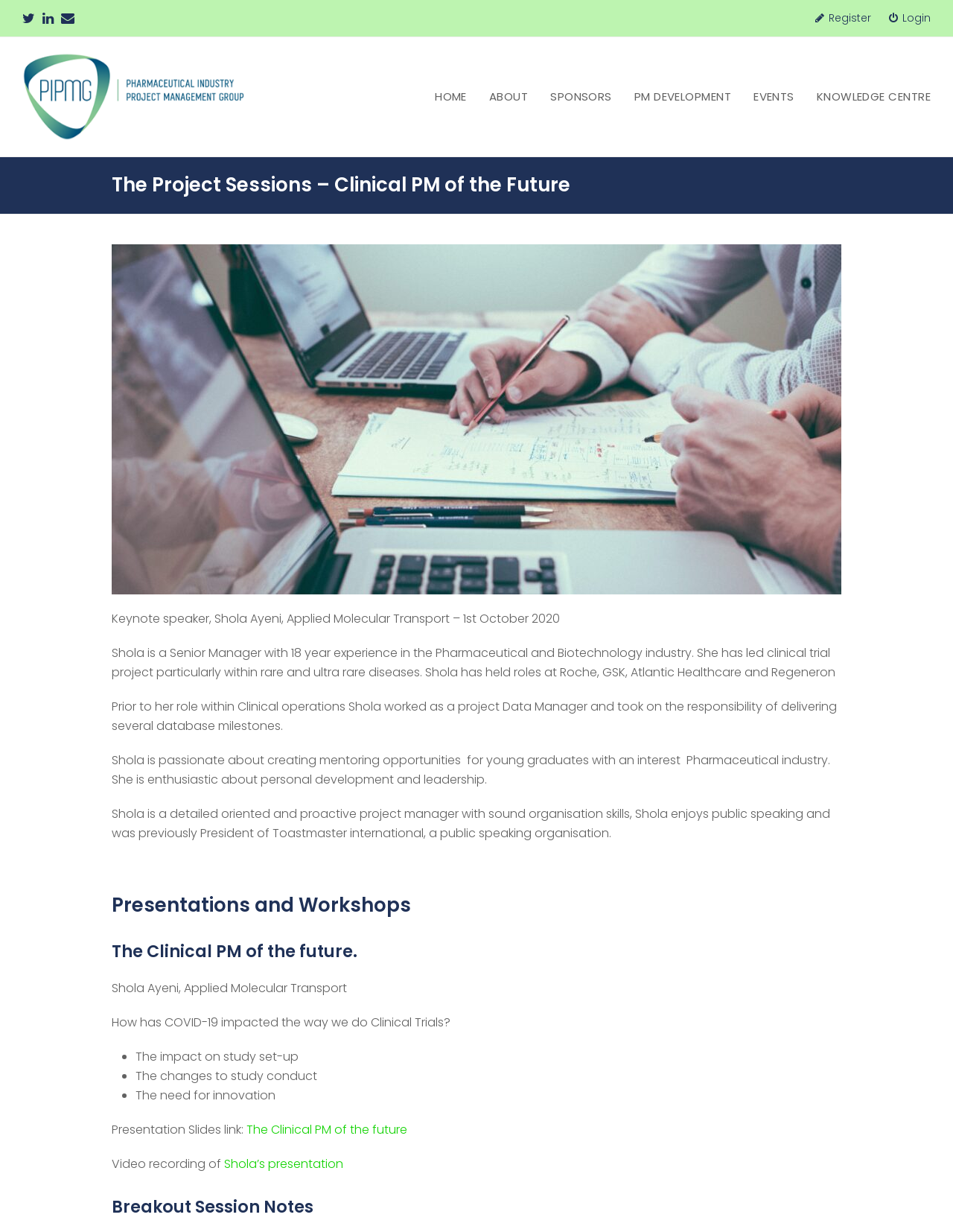Please find the bounding box coordinates of the element that you should click to achieve the following instruction: "Read more about PM DEVELOPMENT". The coordinates should be presented as four float numbers between 0 and 1: [left, top, right, bottom].

[0.654, 0.064, 0.779, 0.094]